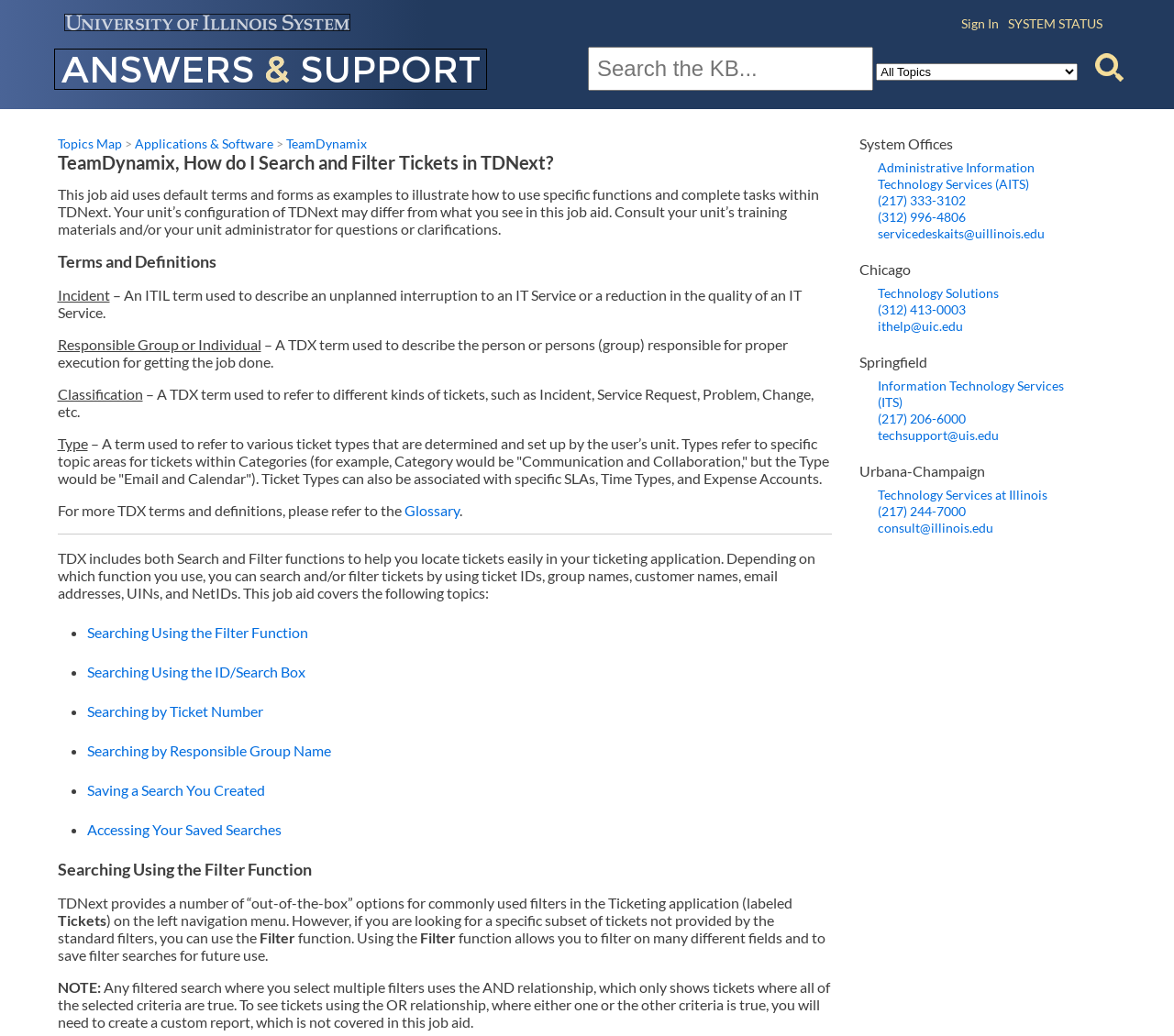Determine the primary headline of the webpage.

TeamDynamix, How do I Search and Filter Tickets in TDNext?